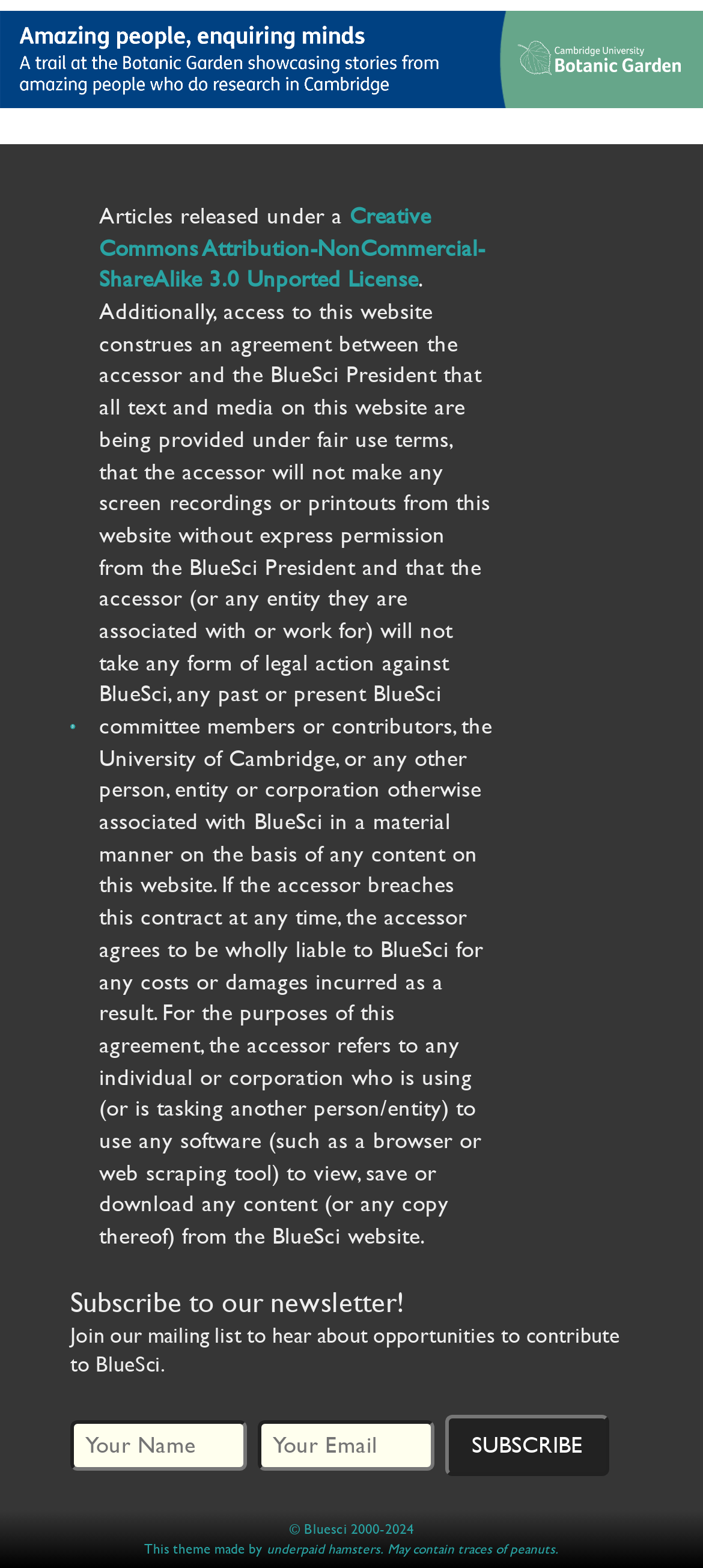Answer the question with a brief word or phrase:
What is the theme of the website made by?

underpaid hamsters